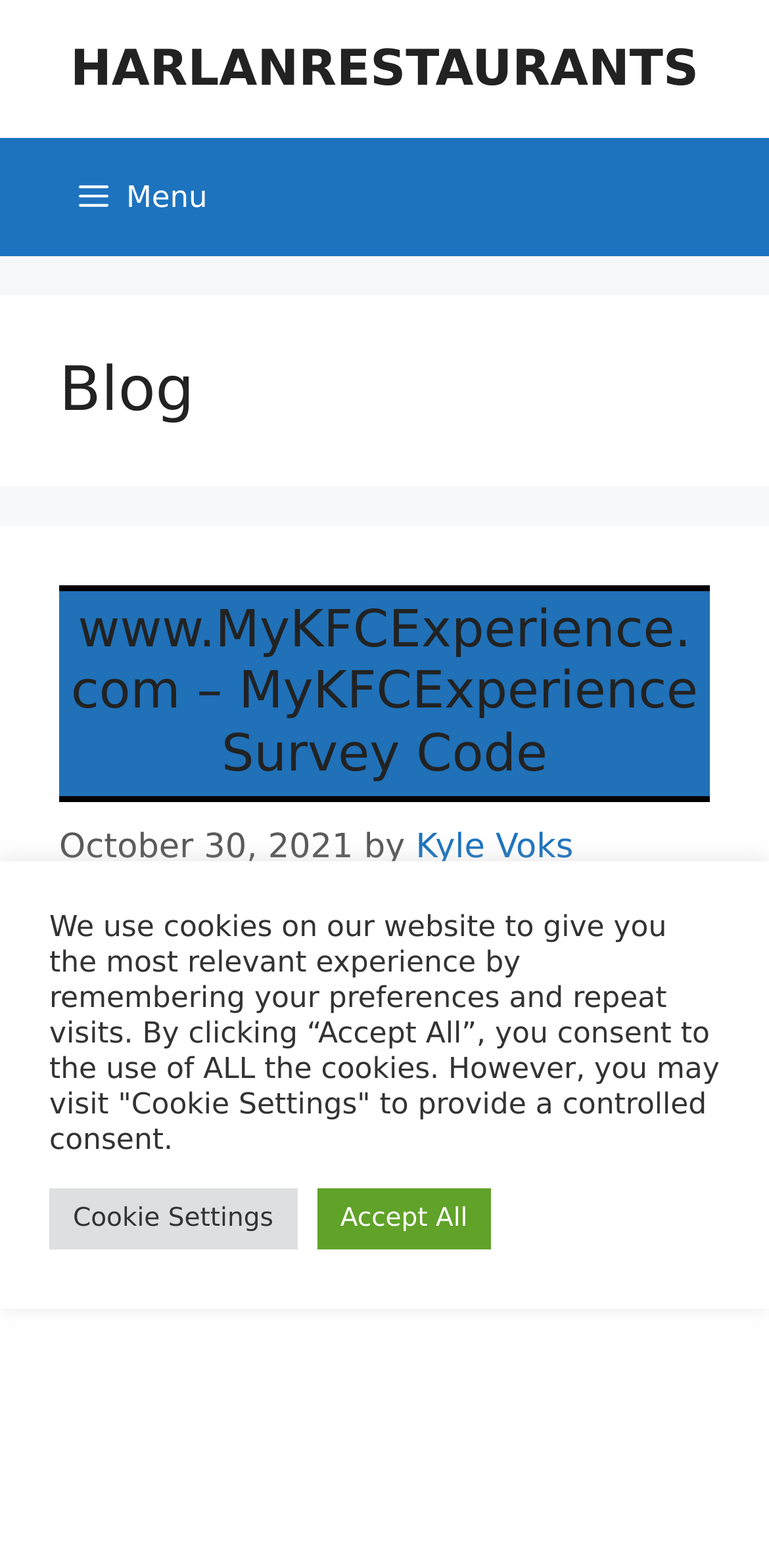What is the purpose of the 'Cookie Settings' button?
From the image, provide a succinct answer in one word or a short phrase.

To provide controlled consent